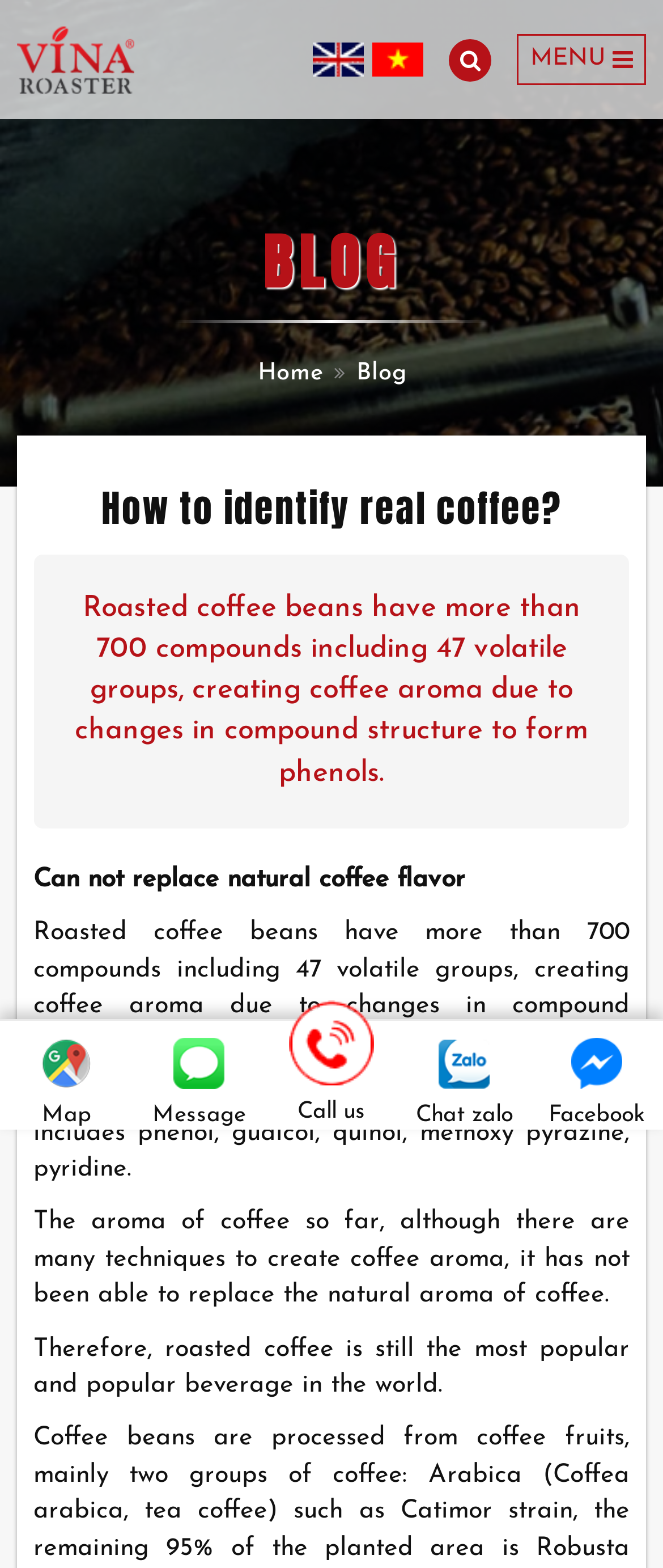What is the company name on the top left?
Based on the image, answer the question in a detailed manner.

I looked at the top left corner of the webpage and found a link with an image, which has the text 'VINAROASTER QUOC THIEN CO., LTD'.